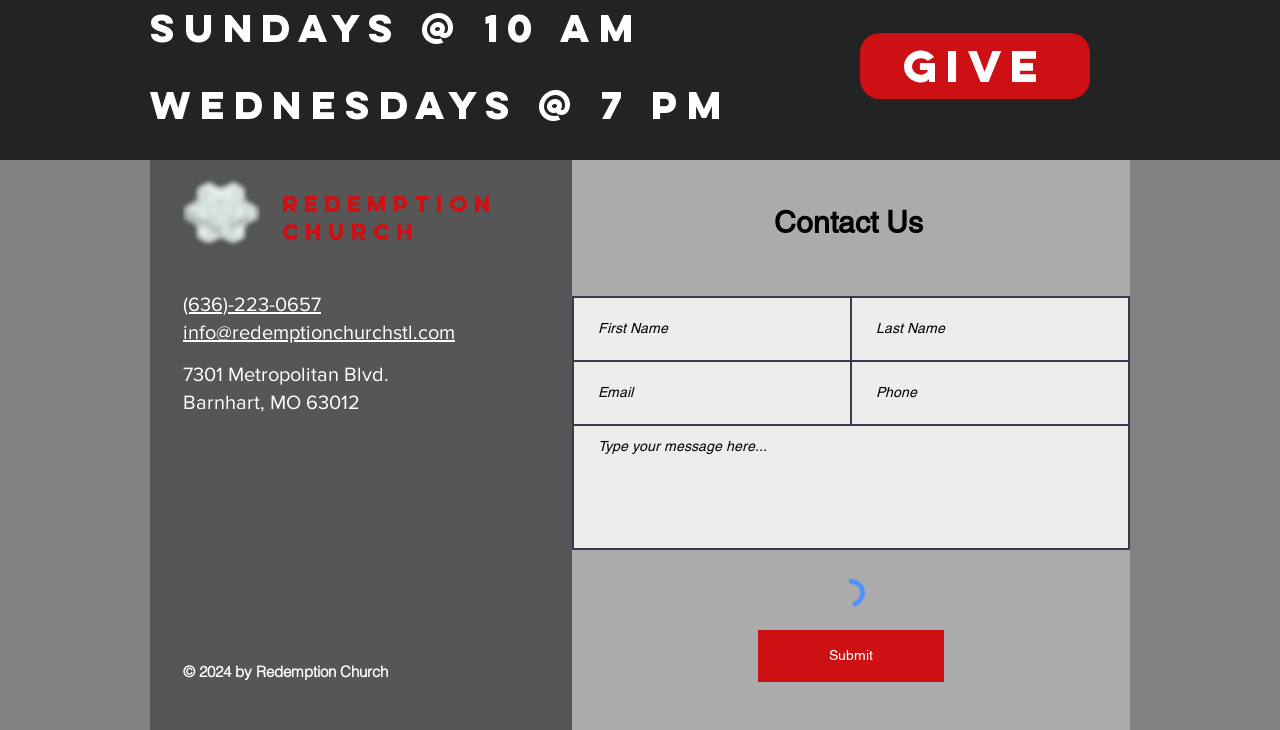Locate the bounding box coordinates of the element you need to click to accomplish the task described by this instruction: "Click the GIVE link".

[0.672, 0.045, 0.852, 0.135]